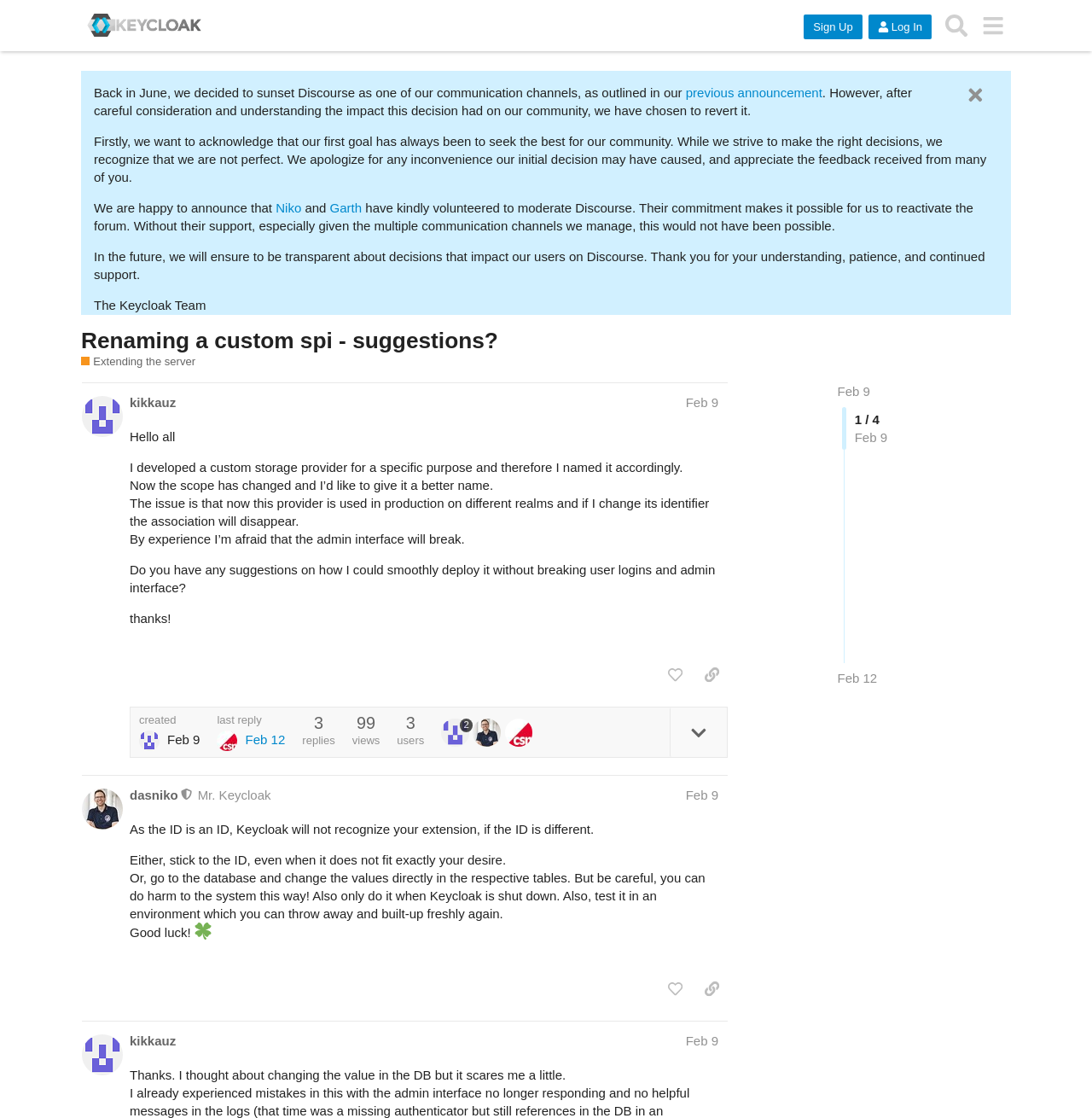What is the main heading of this webpage? Please extract and provide it.

Renaming a custom spi - suggestions?